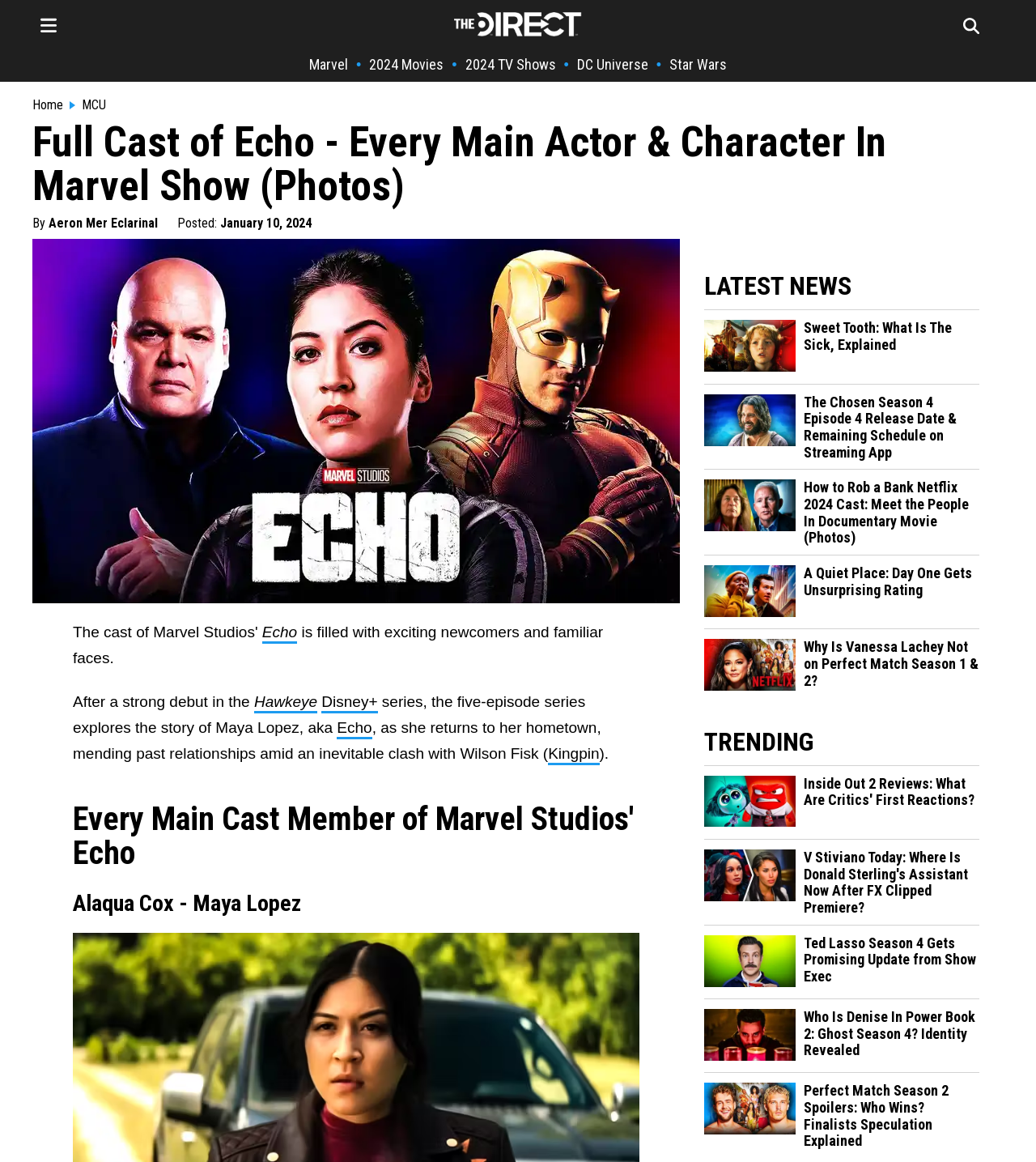Who plays the role of Maya Lopez?
Using the image, respond with a single word or phrase.

Alaqua Cox